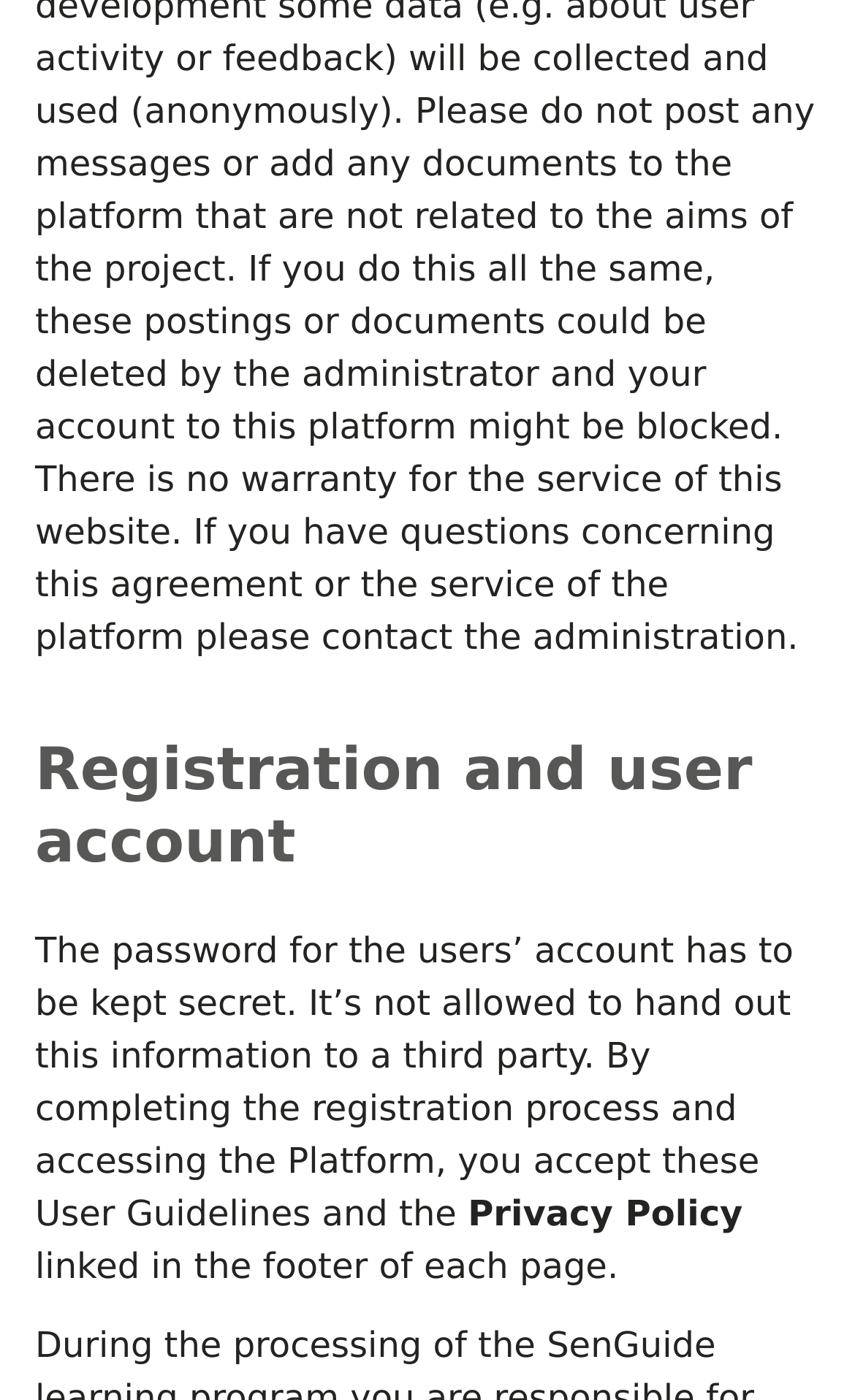Please locate the bounding box coordinates of the element's region that needs to be clicked to follow the instruction: "Log in to the website". The bounding box coordinates should be provided as four float numbers between 0 and 1, i.e., [left, top, right, bottom].

None